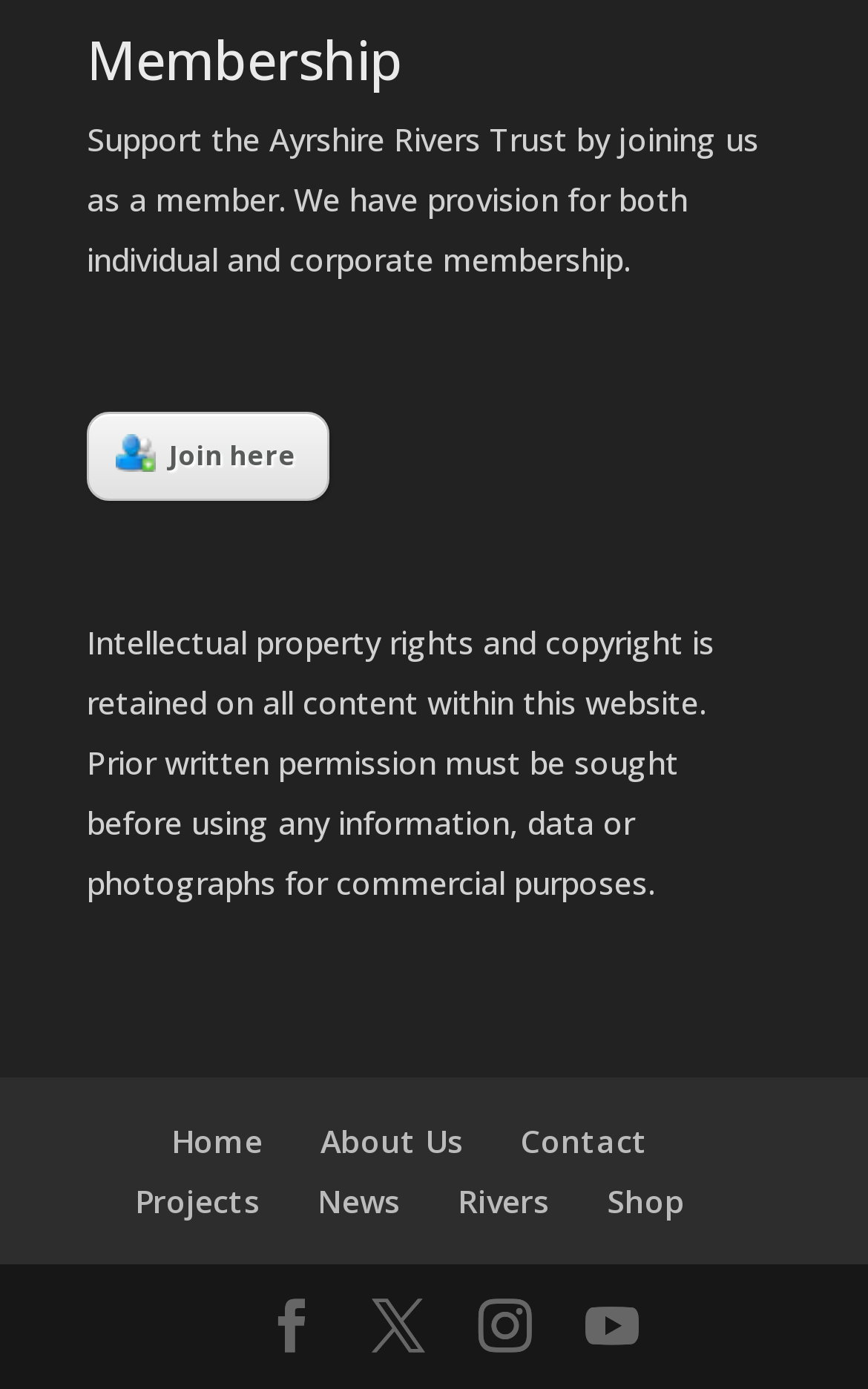Given the element description: "Join here", predict the bounding box coordinates of this UI element. The coordinates must be four float numbers between 0 and 1, given as [left, top, right, bottom].

[0.1, 0.297, 0.379, 0.361]